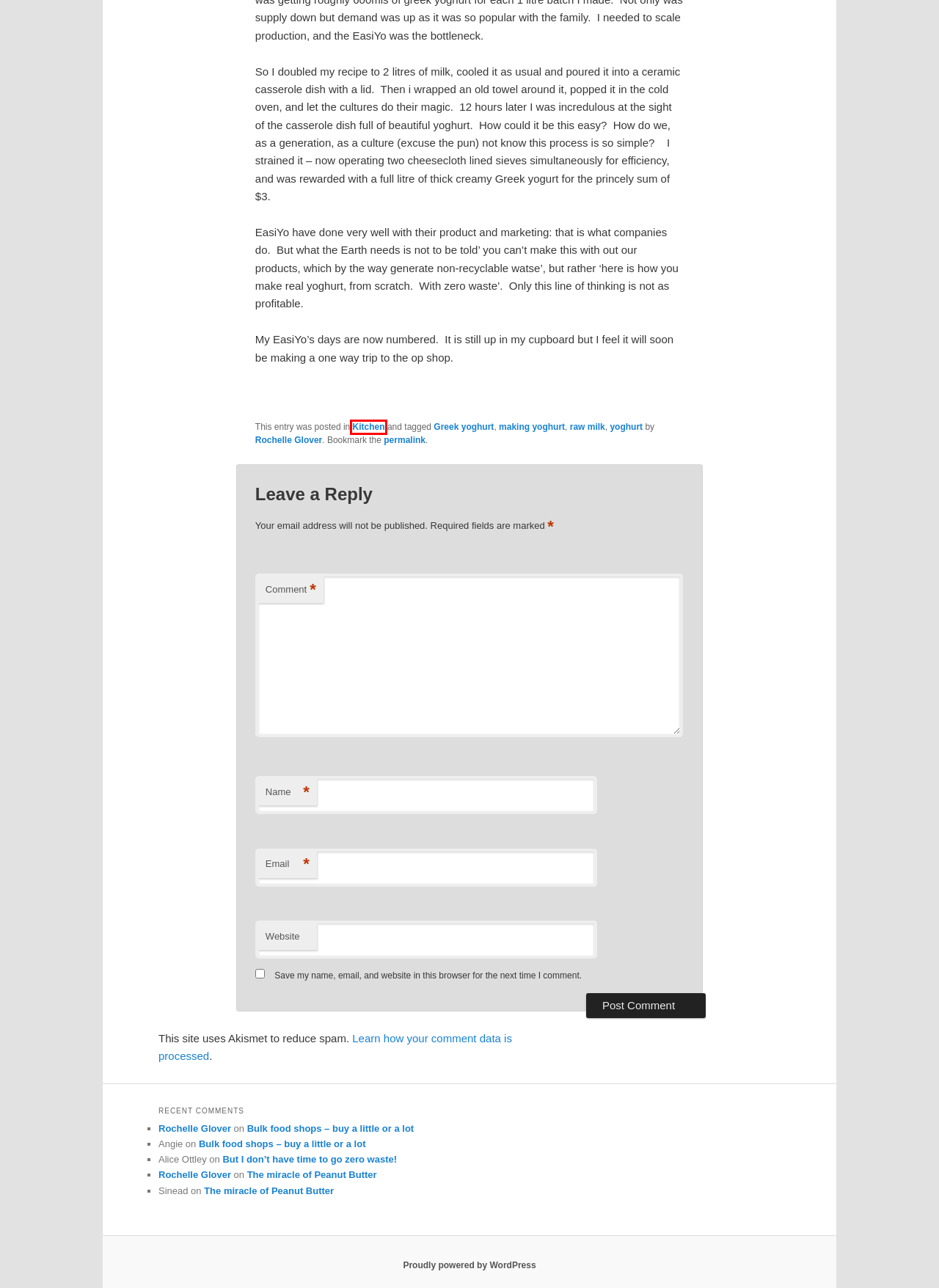Given a webpage screenshot featuring a red rectangle around a UI element, please determine the best description for the new webpage that appears after the element within the bounding box is clicked. The options are:
A. Kitchen | Waste Not Want Not
B. yoghurt | Waste Not Want Not
C. Domain Suspension
D. making yoghurt | Waste Not Want Not
E. But I don’t have time to go zero waste! | Waste Not Want Not
F. Bulk food shops – buy a little or a lot | Waste Not Want Not
G. Greek yoghurt | Waste Not Want Not
H. Blog Tool, Publishing Platform, and CMS | WordPress.org English (New Zealand)

A